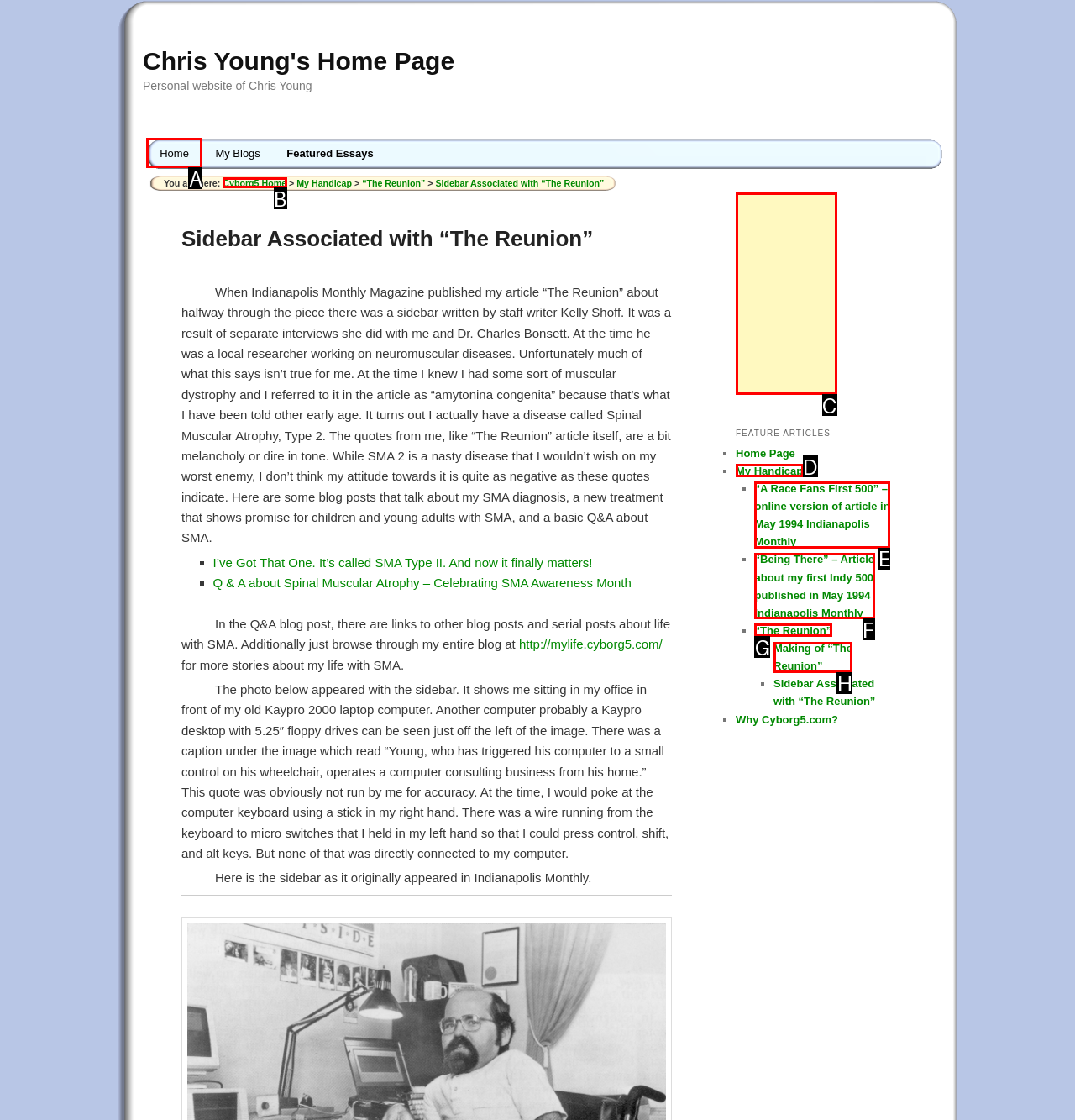Tell me which one HTML element best matches the description: Making of “The Reunion”
Answer with the option's letter from the given choices directly.

H